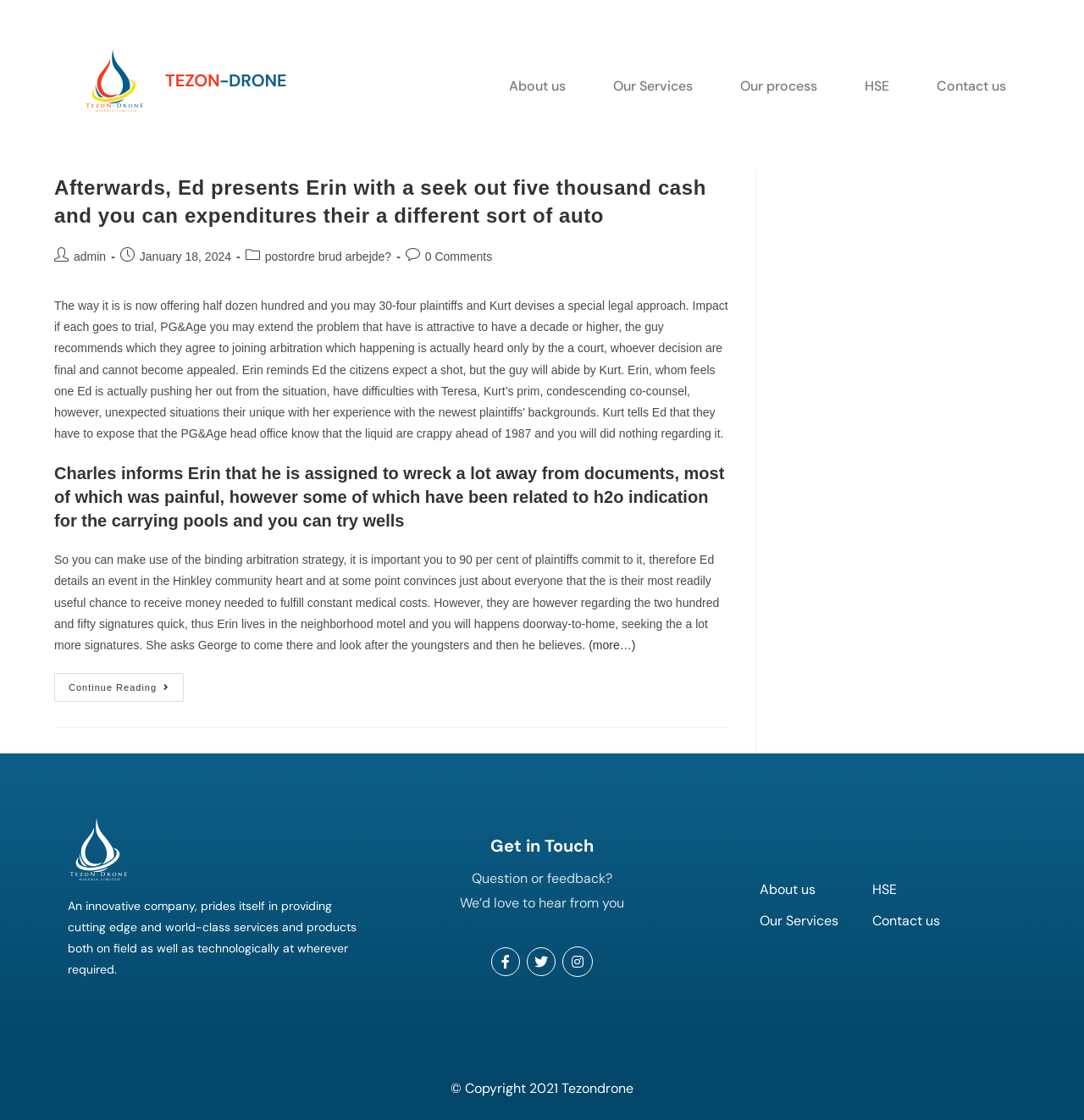Identify the bounding box of the UI component described as: "Our process".

[0.667, 0.05, 0.77, 0.105]